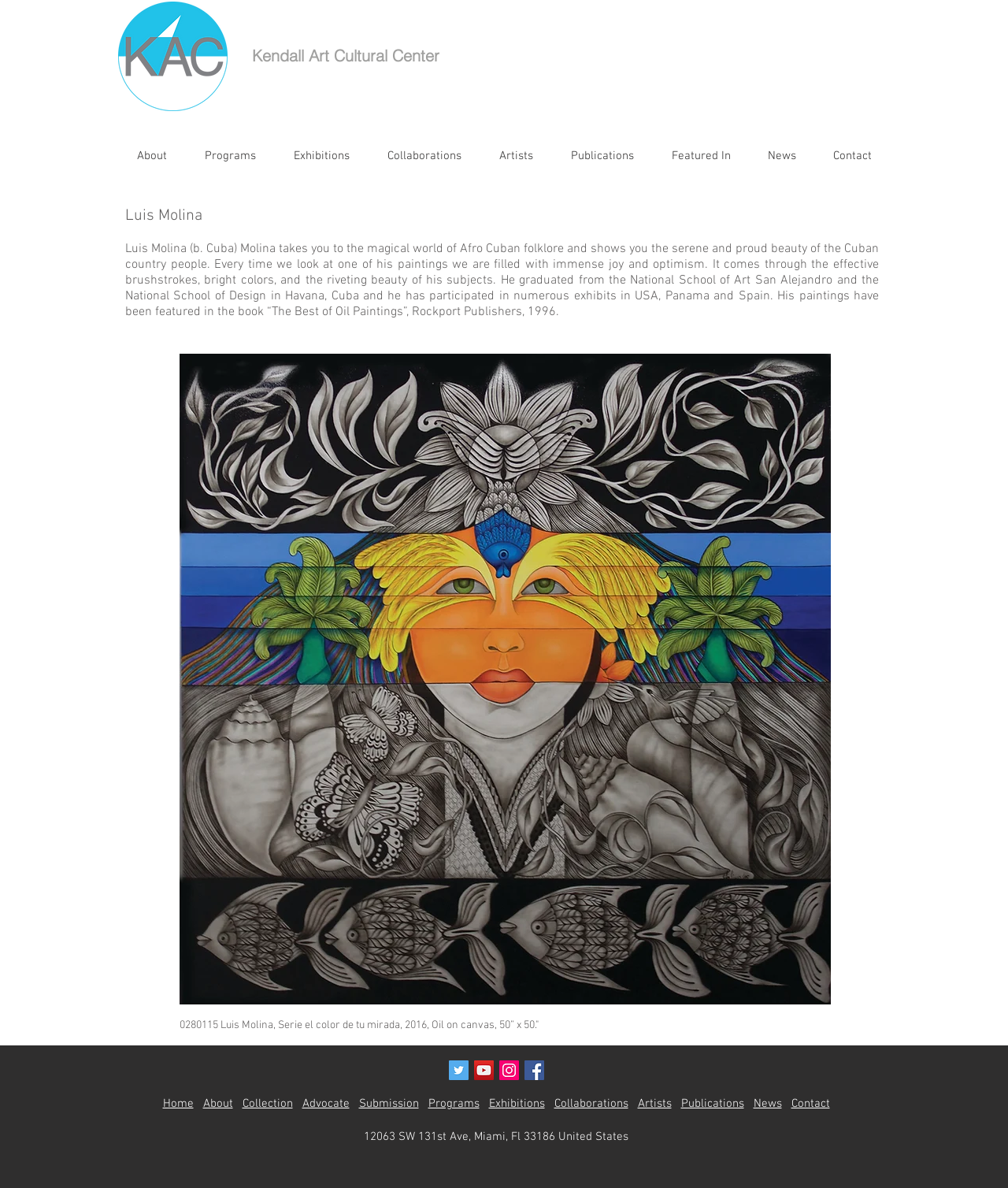Use one word or a short phrase to answer the question provided: 
What is the location of the Kendall Art Cultural Center?

Miami, Fl 33186 United States